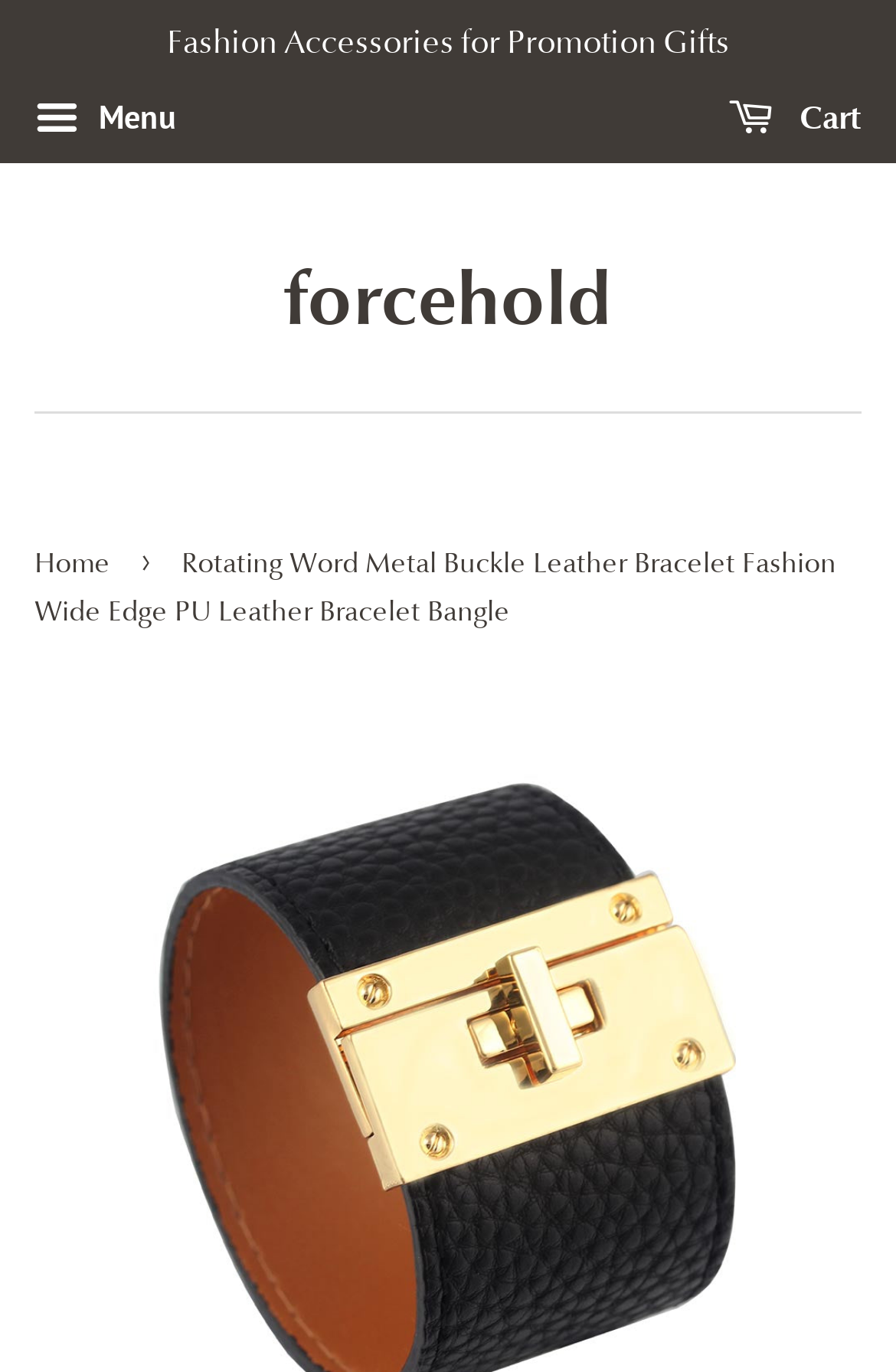Respond with a single word or short phrase to the following question: 
What is the text on the navigation breadcrumbs?

Home